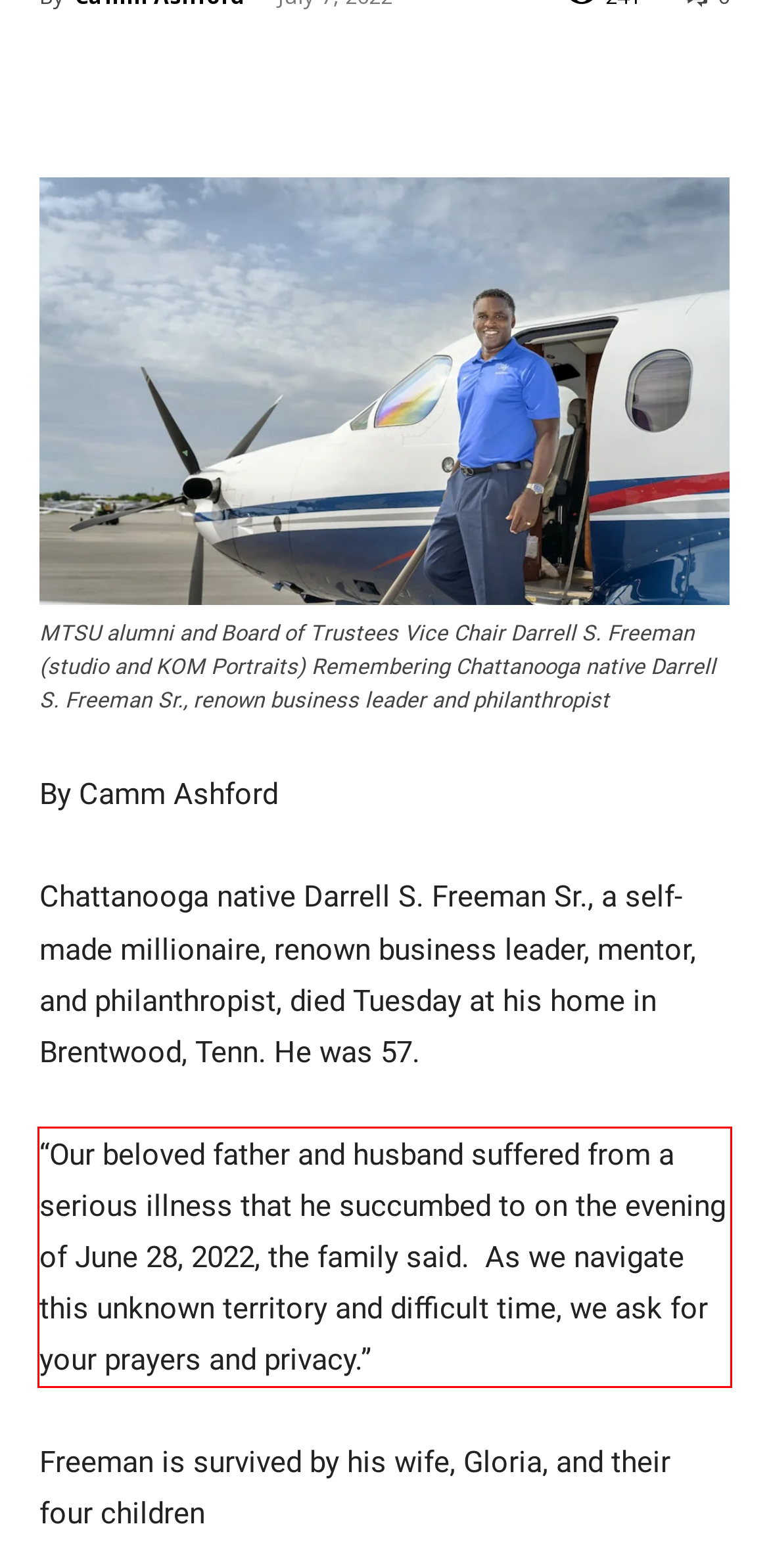Within the screenshot of the webpage, locate the red bounding box and use OCR to identify and provide the text content inside it.

“Our beloved father and husband suffered from a serious illness that he succumbed to on the evening of June 28, 2022, the family said. As we navigate this unknown territory and difficult time, we ask for your prayers and privacy.”